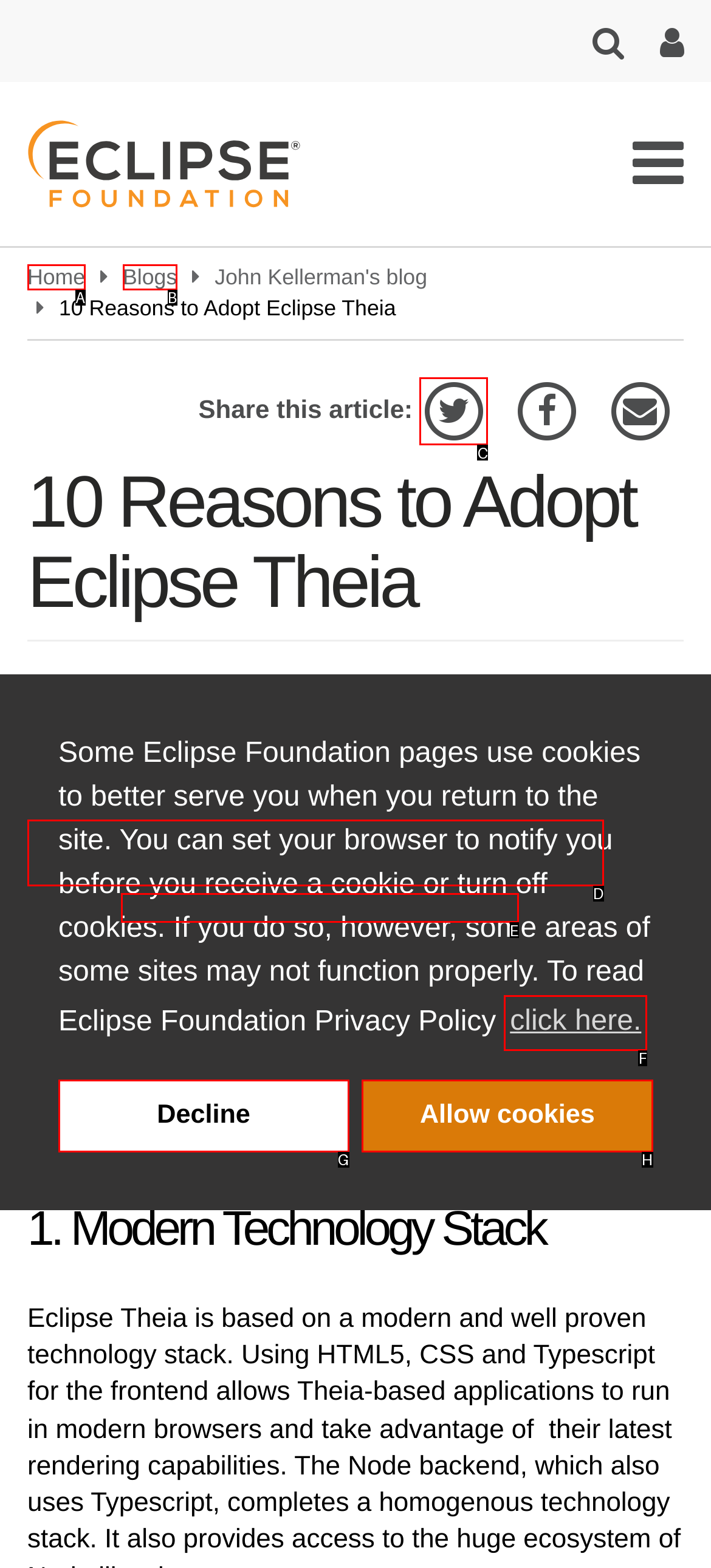Find the HTML element that suits the description: parent_node: Share this article:
Indicate your answer with the letter of the matching option from the choices provided.

C